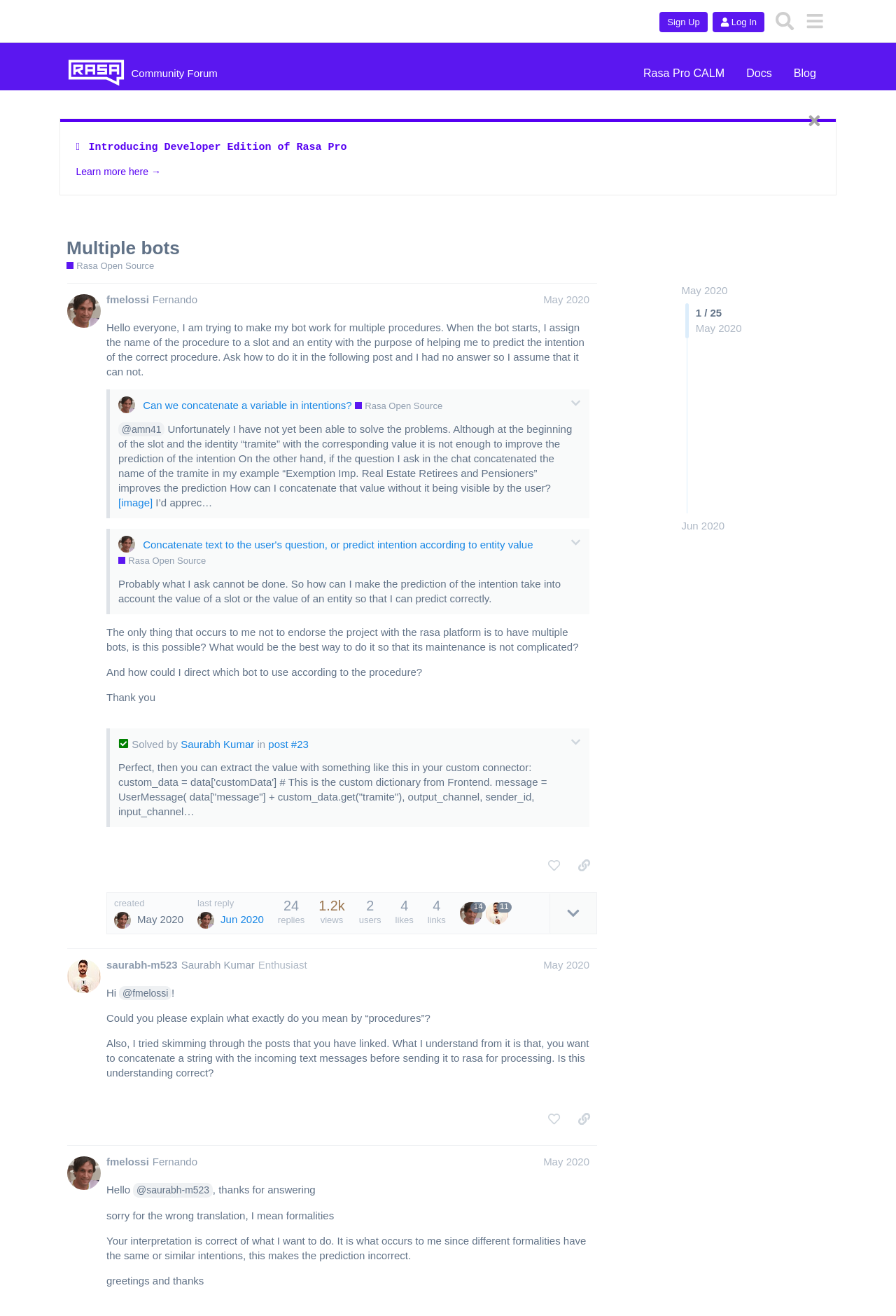Please determine the bounding box coordinates for the UI element described here. Use the format (top-left x, top-left y, bottom-right x, bottom-right y) with values bounded between 0 and 1: May 2020

[0.606, 0.878, 0.658, 0.887]